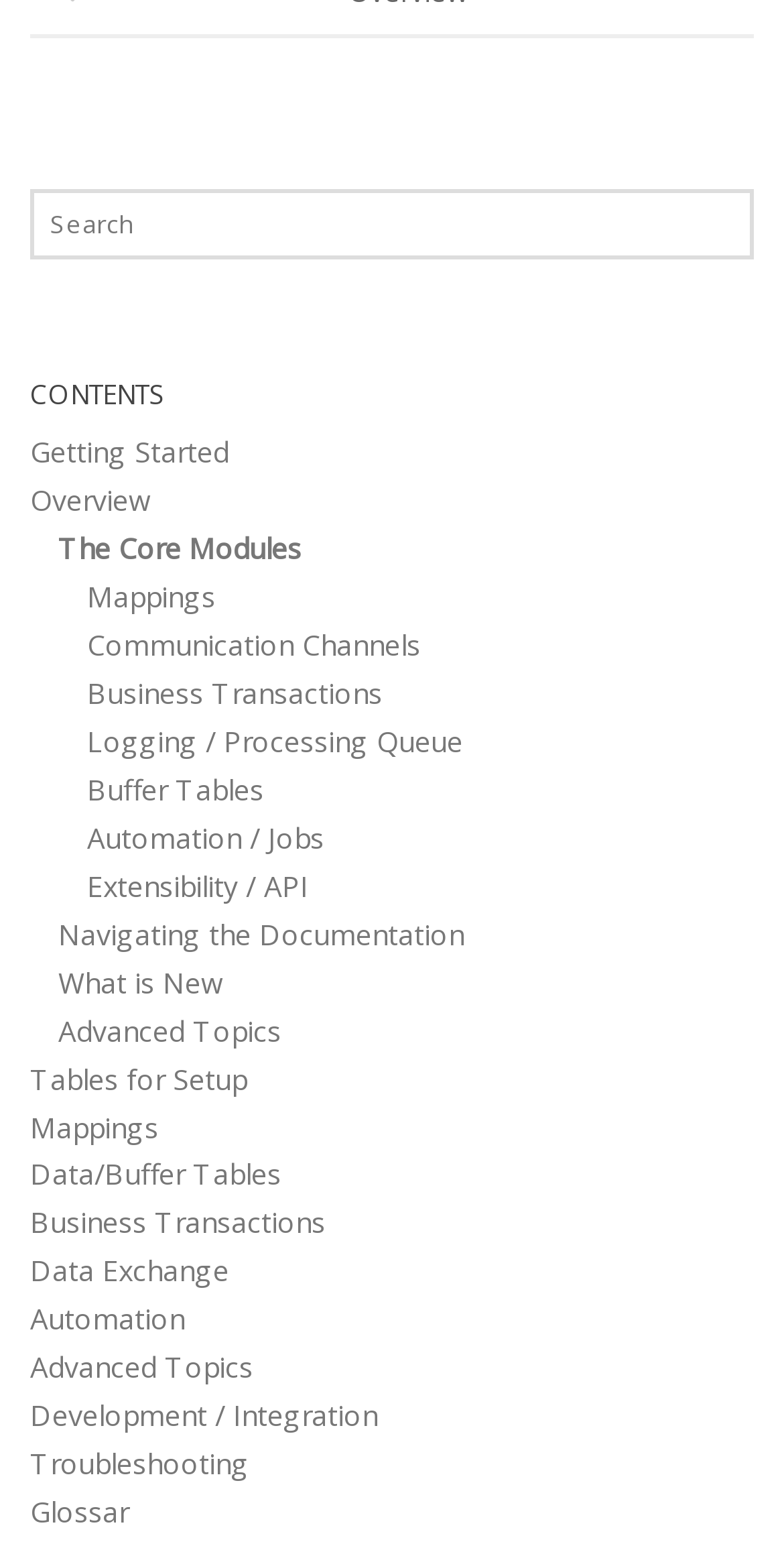Please give a short response to the question using one word or a phrase:
What is the text of the static text element next to the textbox?

Search